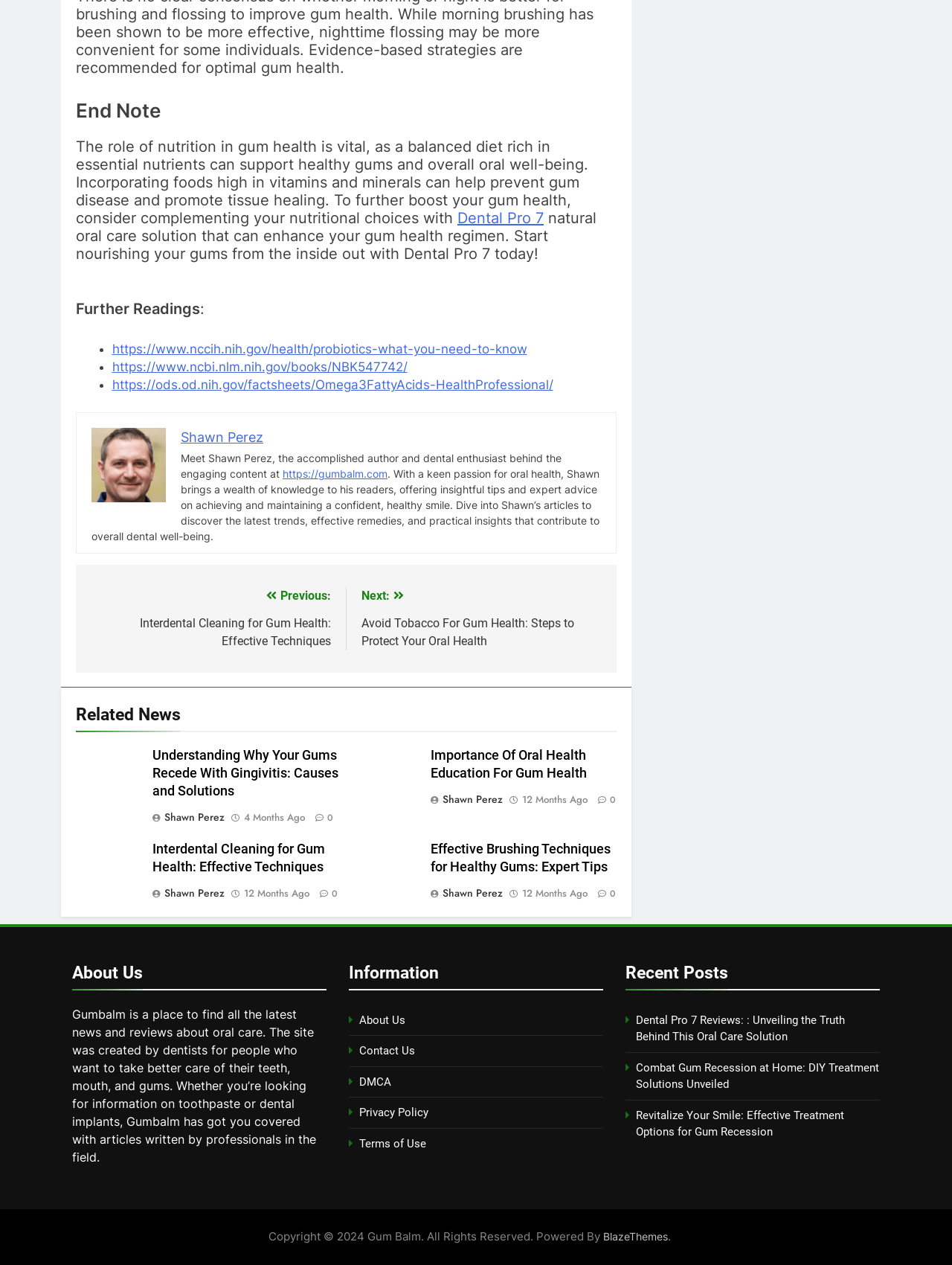Based on the element description: "4 months ago2 months ago", identify the bounding box coordinates for this UI element. The coordinates must be four float numbers between 0 and 1, listed as [left, top, right, bottom].

[0.257, 0.641, 0.321, 0.652]